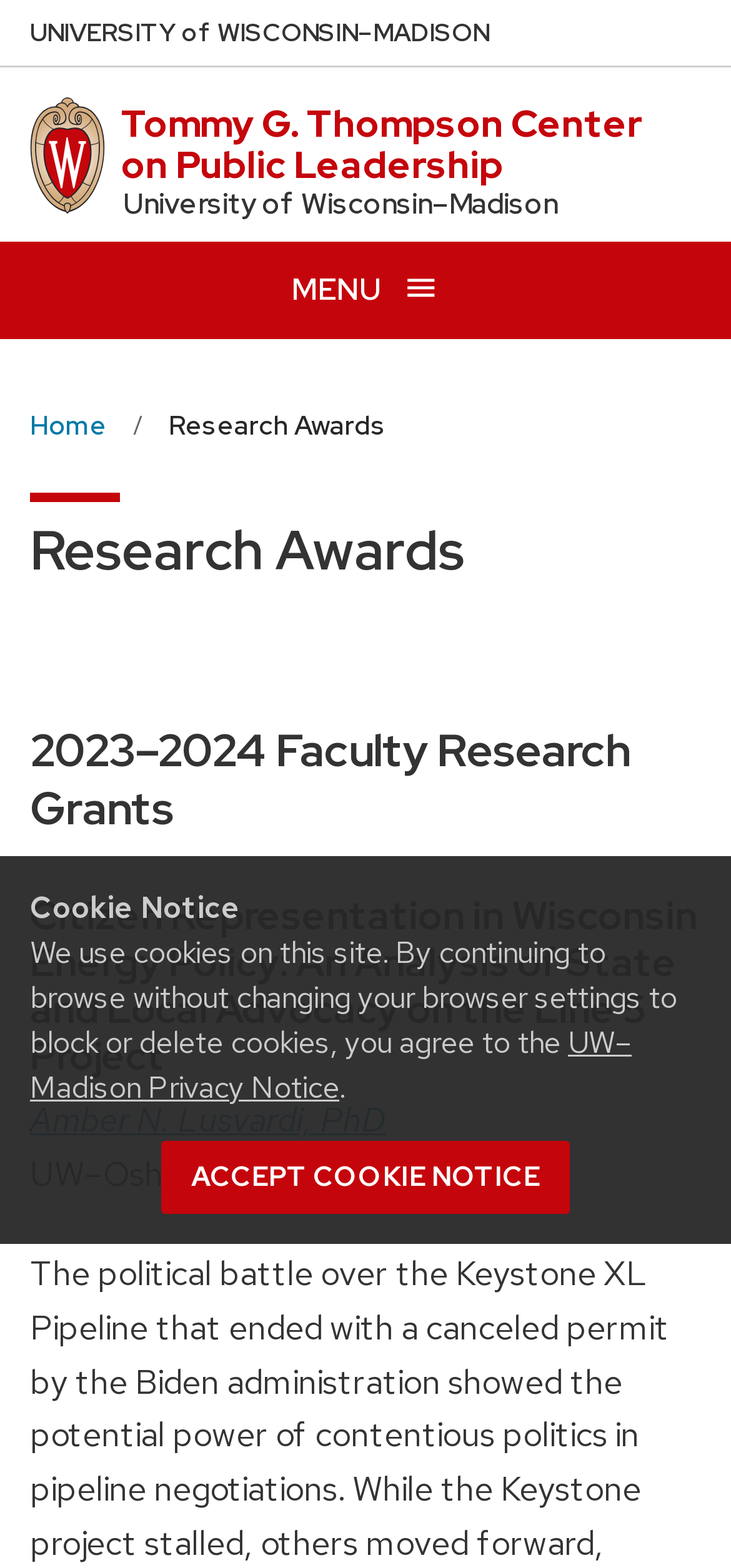Extract the bounding box coordinates of the UI element described: "Research Awards". Provide the coordinates in the format [left, top, right, bottom] with values ranging from 0 to 1.

[0.231, 0.254, 0.528, 0.289]